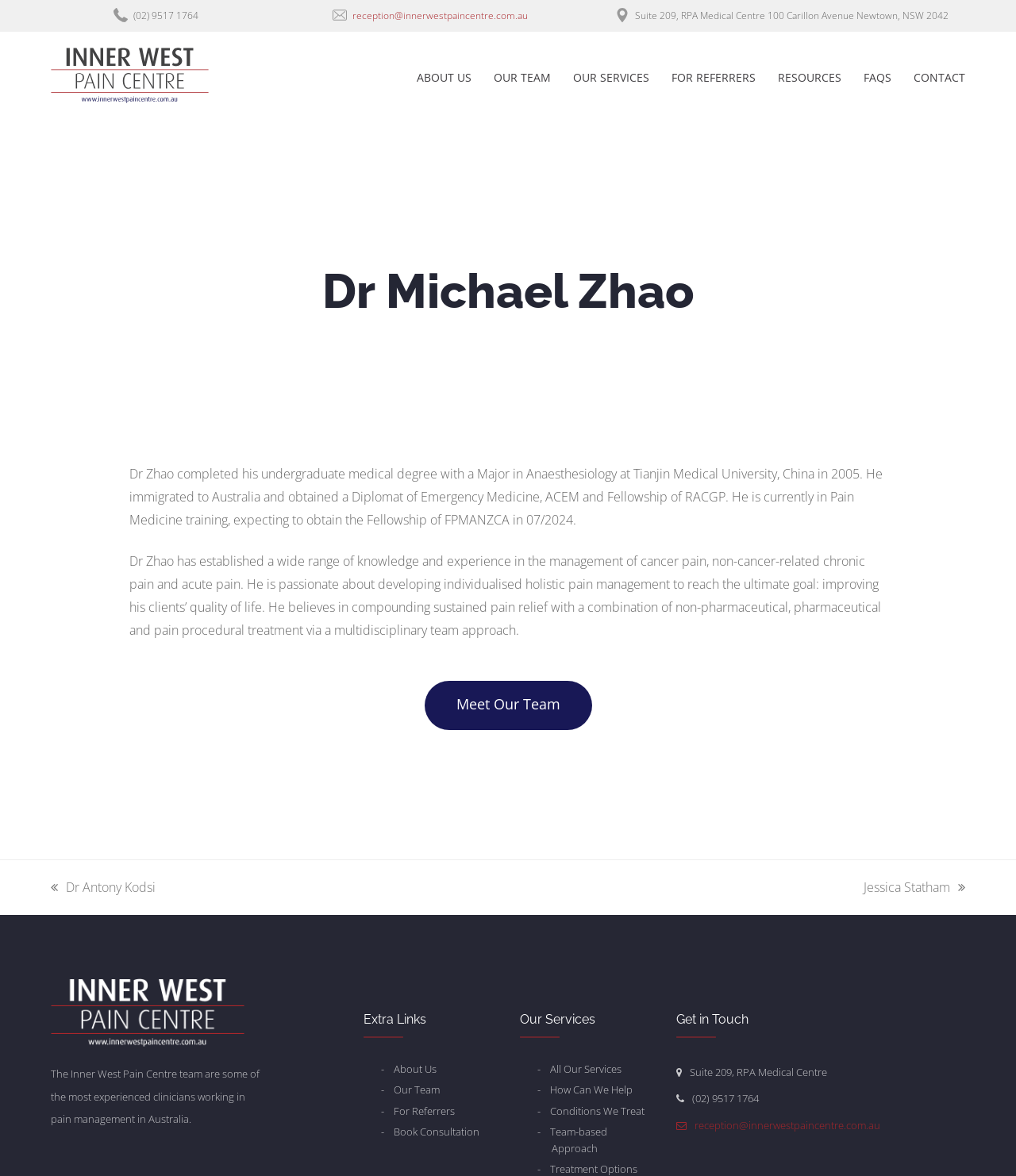Determine the bounding box coordinates of the area to click in order to meet this instruction: "Click the 'ABOUT US' link".

[0.41, 0.059, 0.464, 0.076]